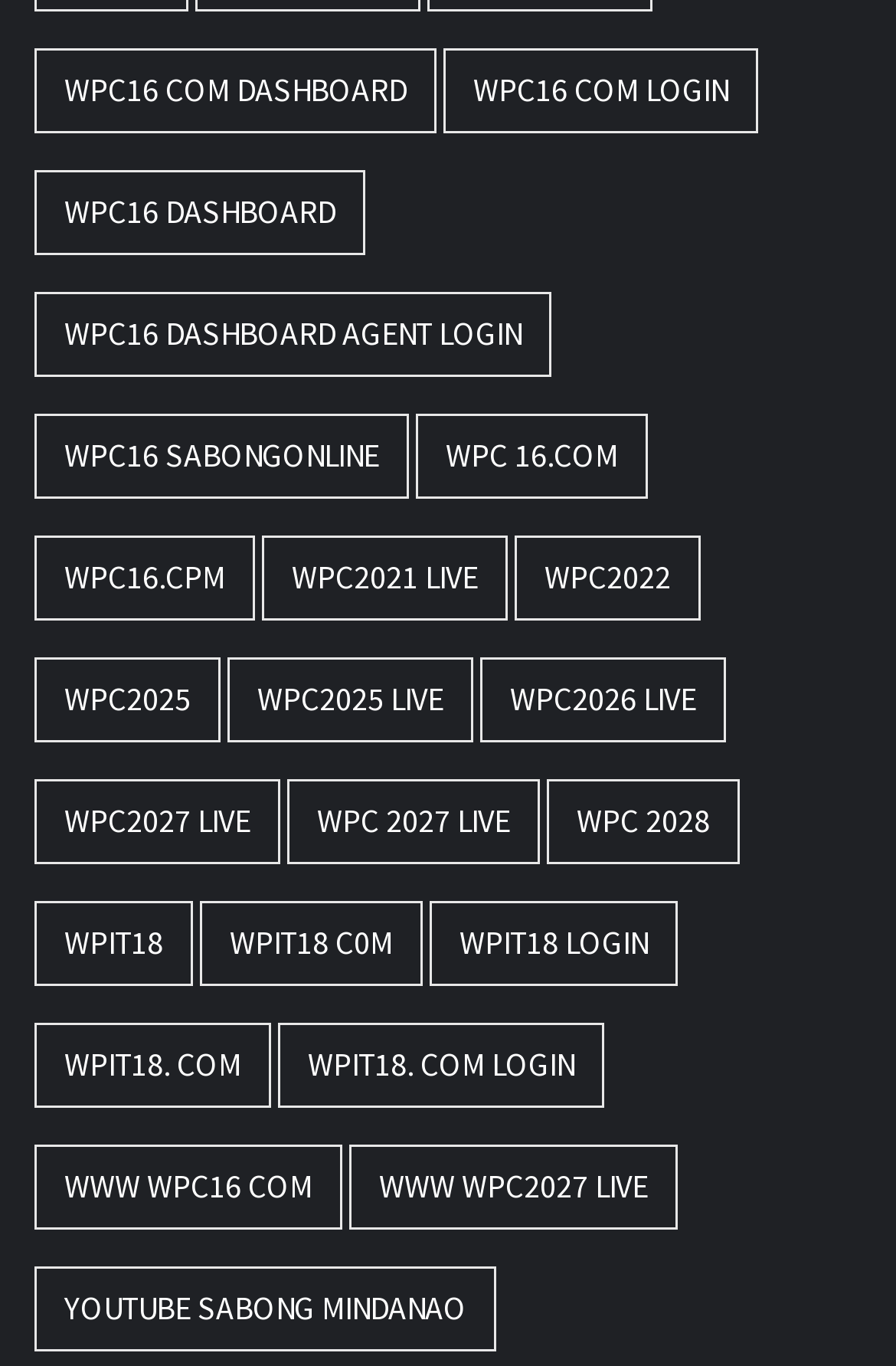What is the first link on the webpage?
Based on the image, provide your answer in one word or phrase.

WPC16 COM DASHBOARD